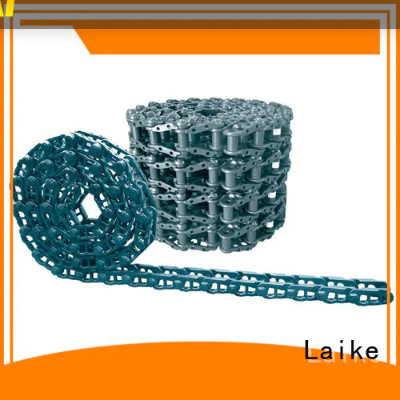Provide a comprehensive description of the image.

The image displays a high-quality excavator track chain, showcasing Laike's fine craftsmanship and innovative design. The image features two distinct configurations of the track chain: a coiled loop on the left and a length of chain stretching horizontally on the bottom. Both examples reflect the durable materials used in their construction, emphasizing the product's suitability for customization and various applications in construction machinery. The background is presented in contrasting colors, enhancing the visibility of the track chain while reinforcing the Laike brand identity prominently displayed in the lower right corner. This depiction highlights Laike's commitment to delivering excellent undercarriage parts along with professional service.